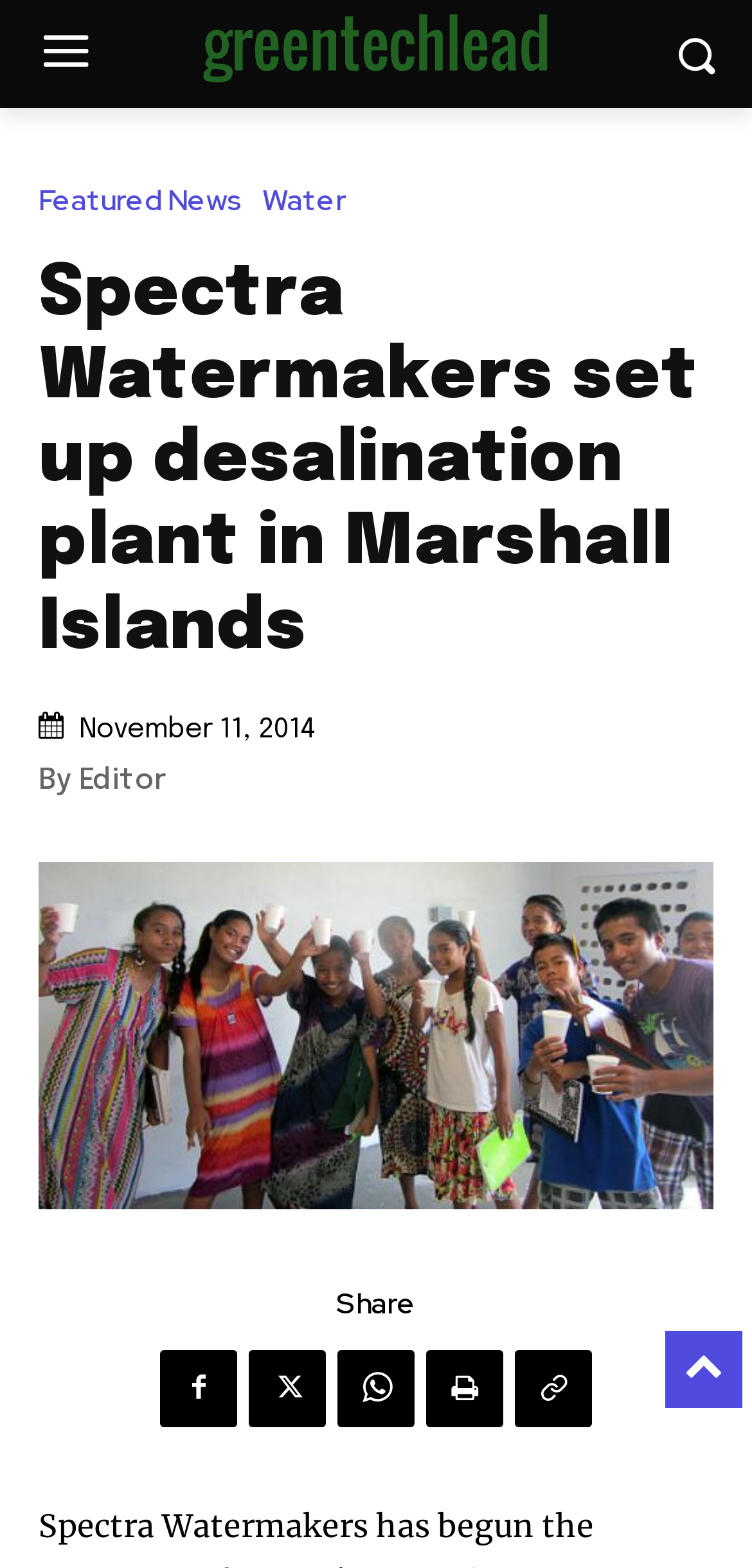Please identify the webpage's heading and generate its text content.

Spectra Watermakers set up desalination plant in Marshall Islands